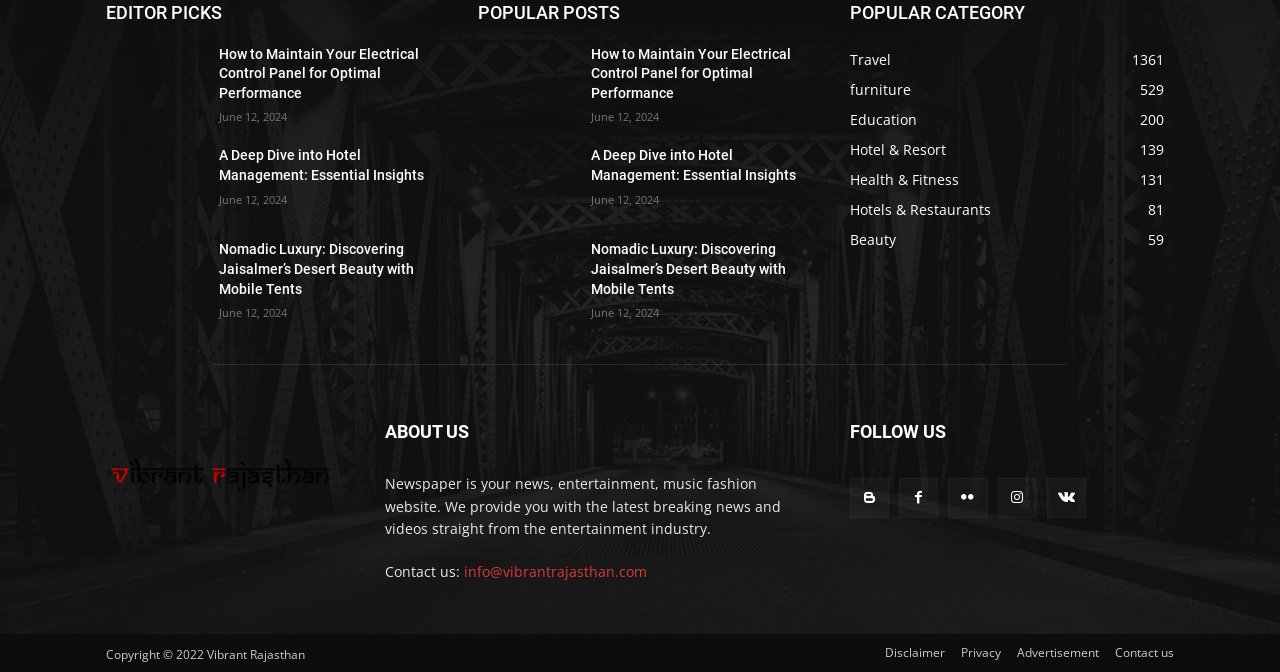Pinpoint the bounding box coordinates of the element that must be clicked to accomplish the following instruction: "Follow us on Facebook". The coordinates should be in the format of four float numbers between 0 and 1, i.e., [left, top, right, bottom].

[0.664, 0.71, 0.695, 0.768]